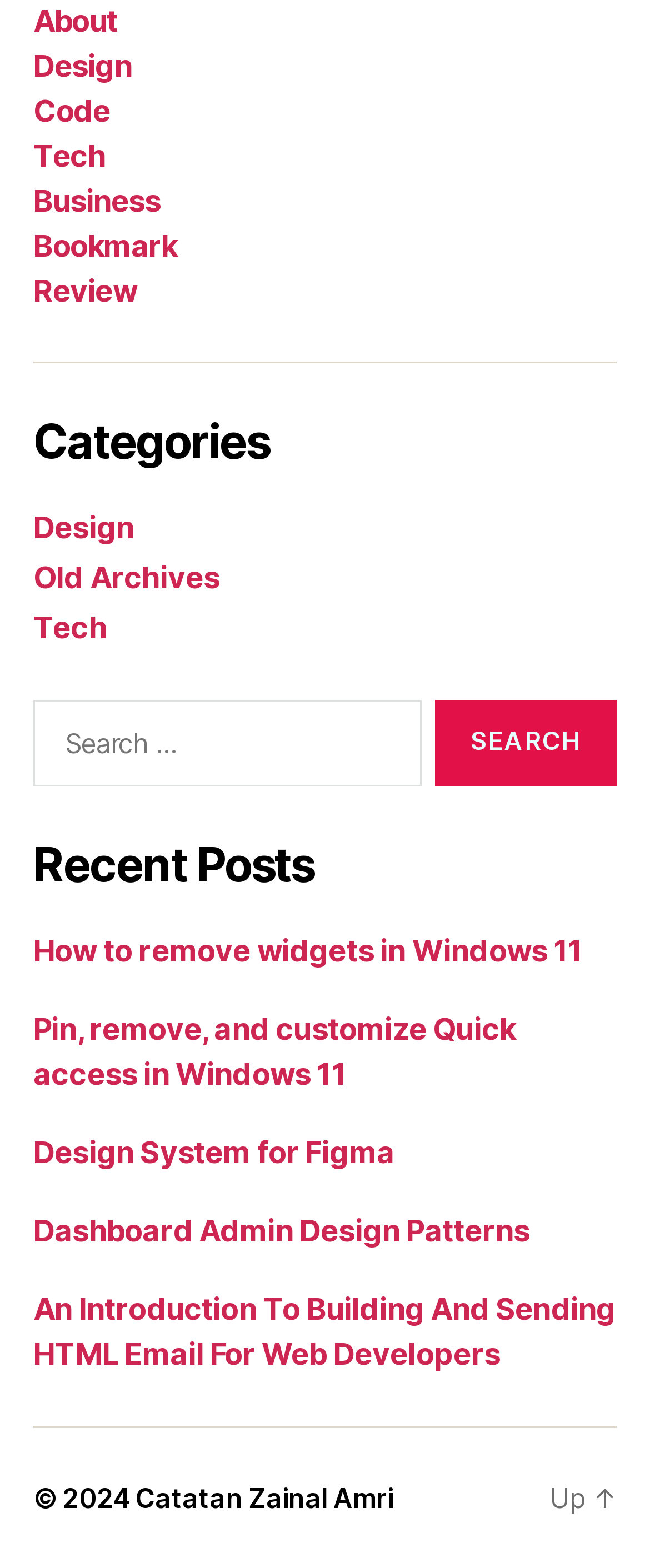Find and specify the bounding box coordinates that correspond to the clickable region for the instruction: "Go to the 'Design' category".

[0.051, 0.325, 0.206, 0.347]